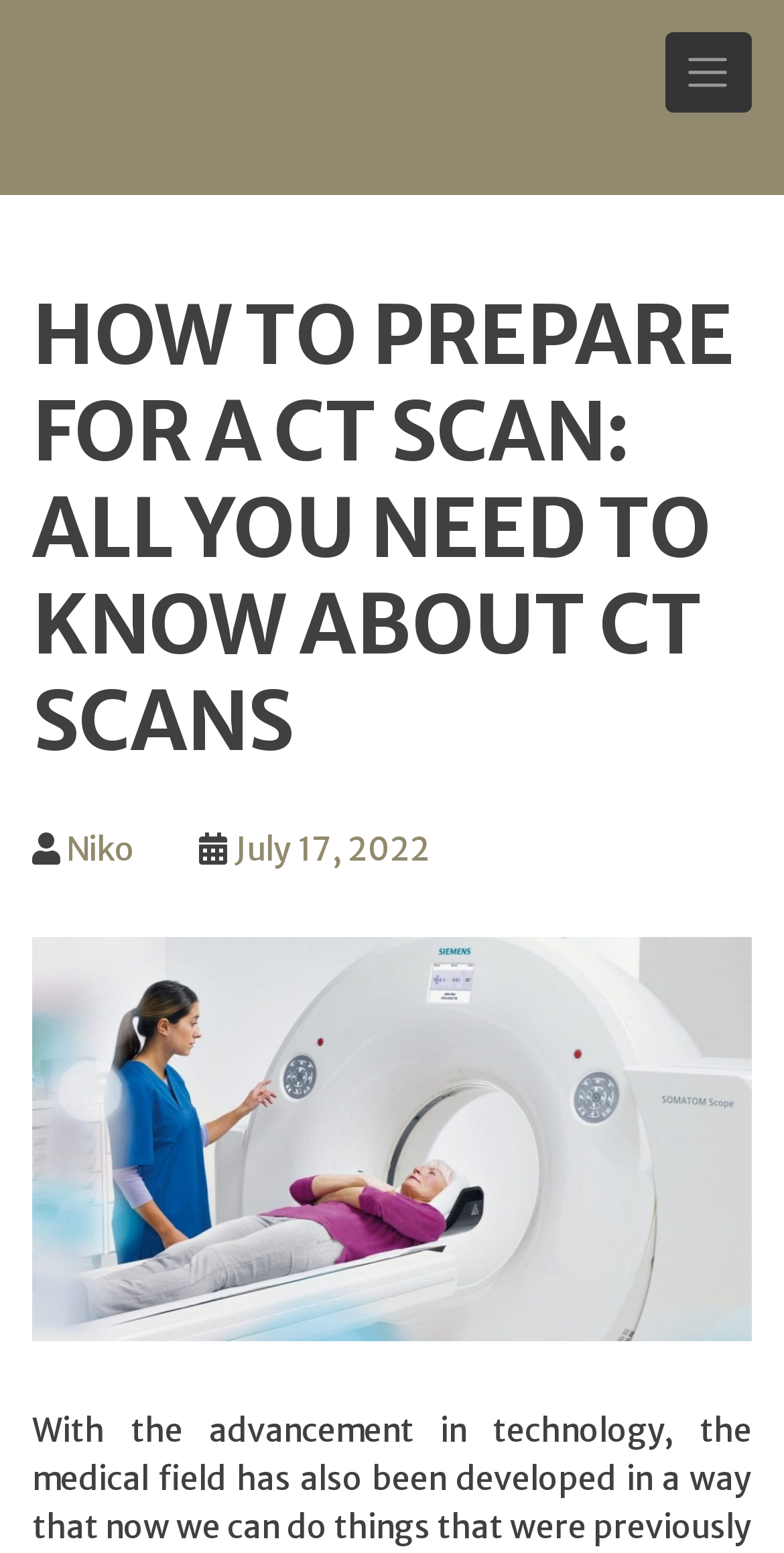Refer to the image and provide a thorough answer to this question:
Is there a navigation menu on the webpage?

The button 'Toggle Navigation' is present on the webpage, which suggests that there is a navigation menu that can be toggled.